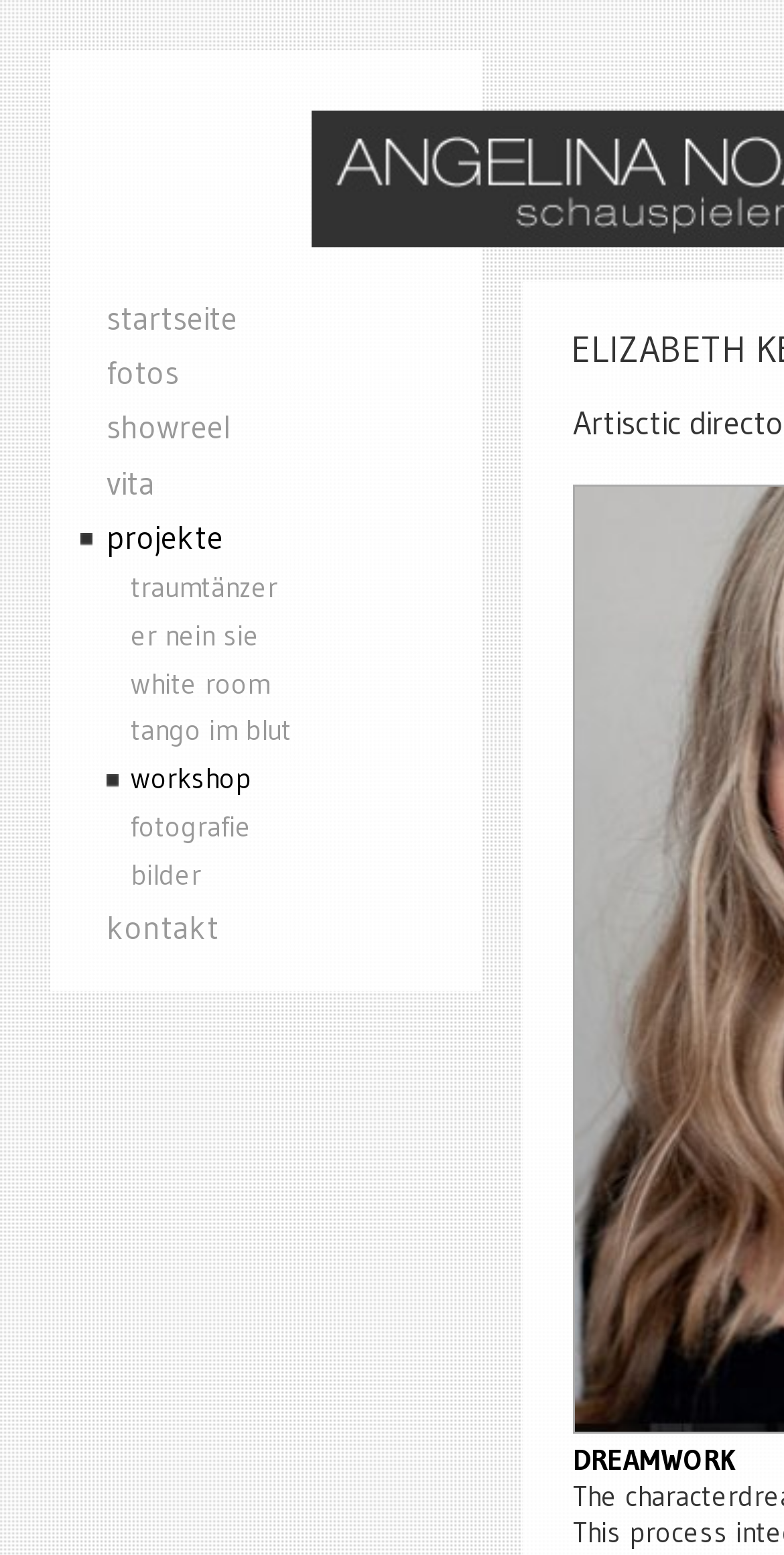Is there a section for photography on the website?
Look at the image and provide a short answer using one word or a phrase.

Yes